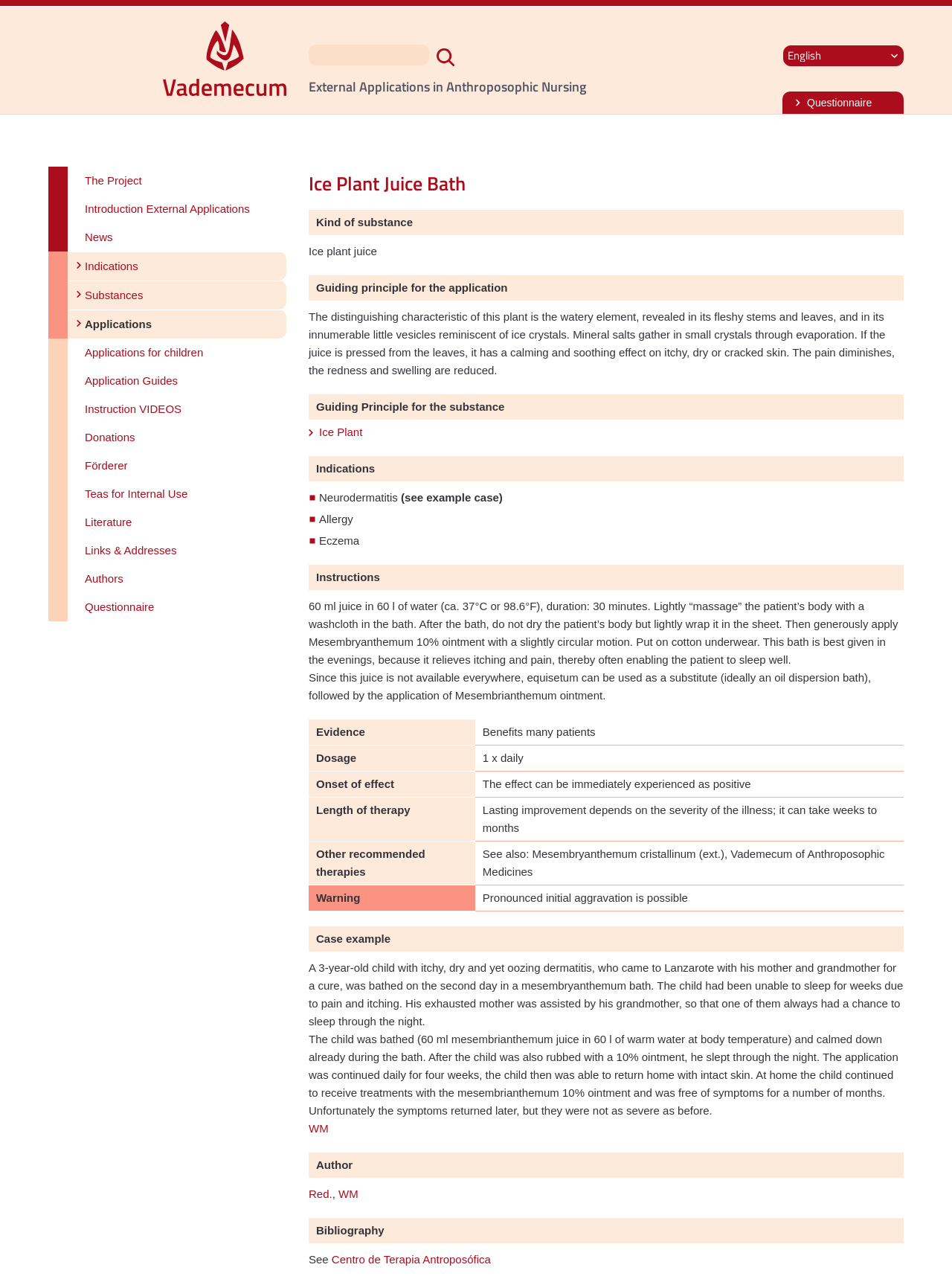Answer the question with a single word or phrase: 
What is the name of the project?

Vademecum